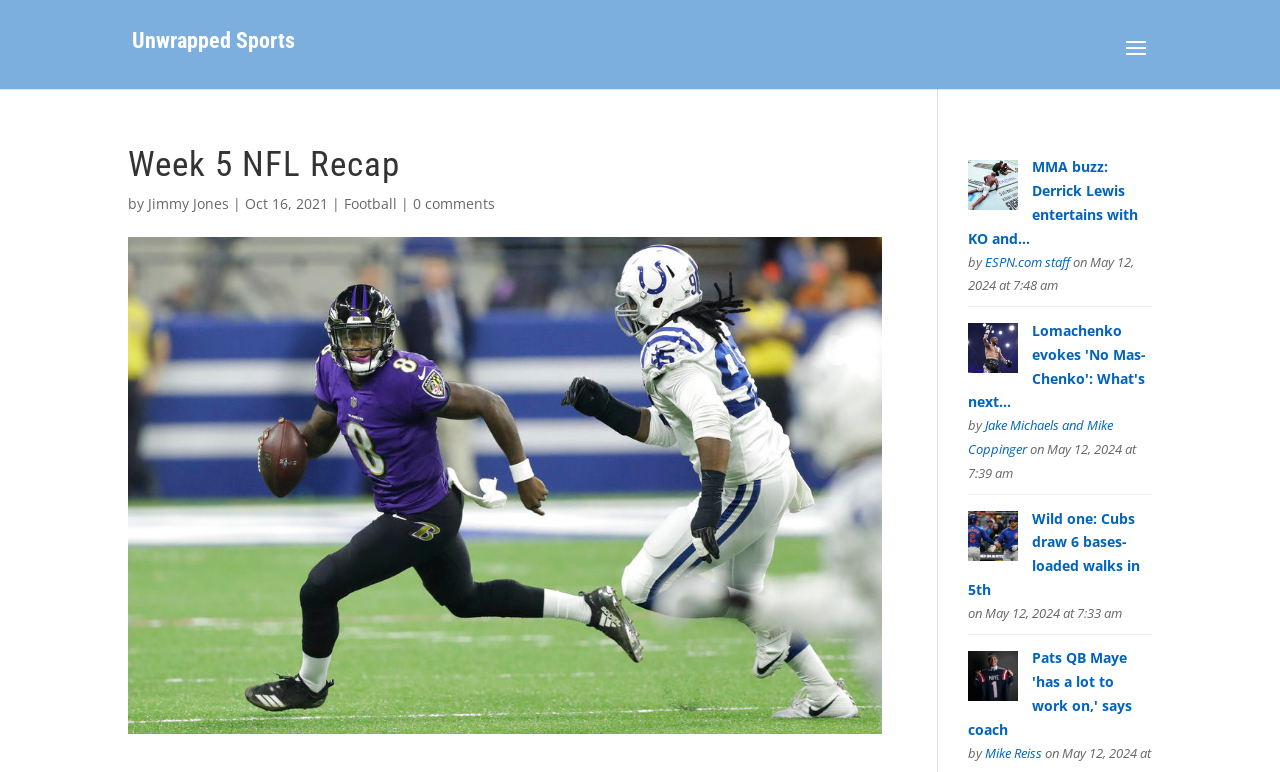Determine the bounding box coordinates of the clickable area required to perform the following instruction: "Search for something". The coordinates should be represented as four float numbers between 0 and 1: [left, top, right, bottom].

[0.1, 0.0, 0.9, 0.001]